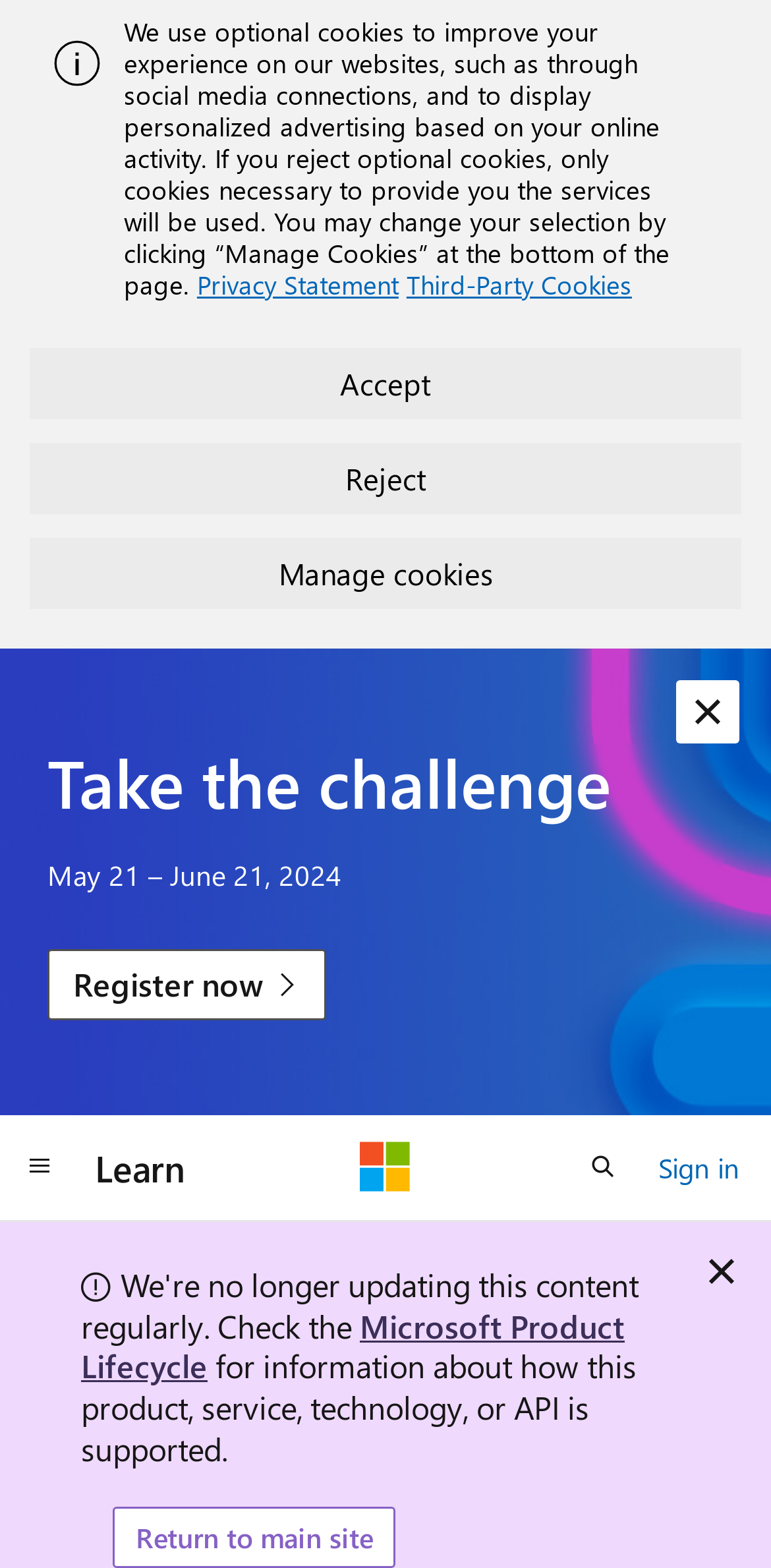From the image, can you give a detailed response to the question below:
What is the link 'Microsoft Product Lifecycle' for?

I found the link 'Microsoft Product Lifecycle' and the adjacent static text that says 'for information about how this product, service, technology, or API is supported', which suggests that the link is for getting information about product support.